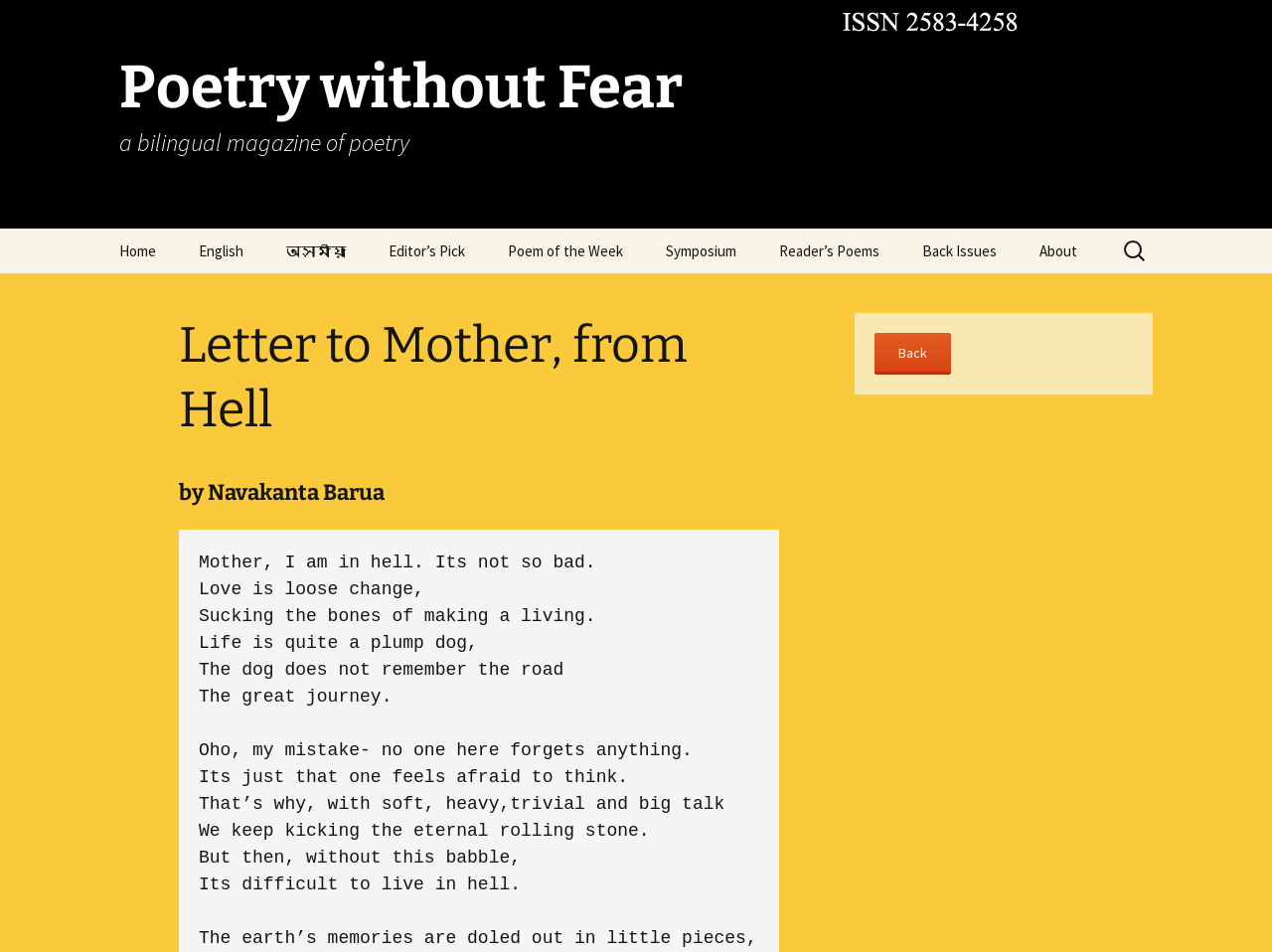Pinpoint the bounding box coordinates of the clickable area needed to execute the instruction: "Click on Poetry without Fear". The coordinates should be specified as four float numbers between 0 and 1, i.e., [left, top, right, bottom].

[0.094, 0.0, 0.906, 0.134]